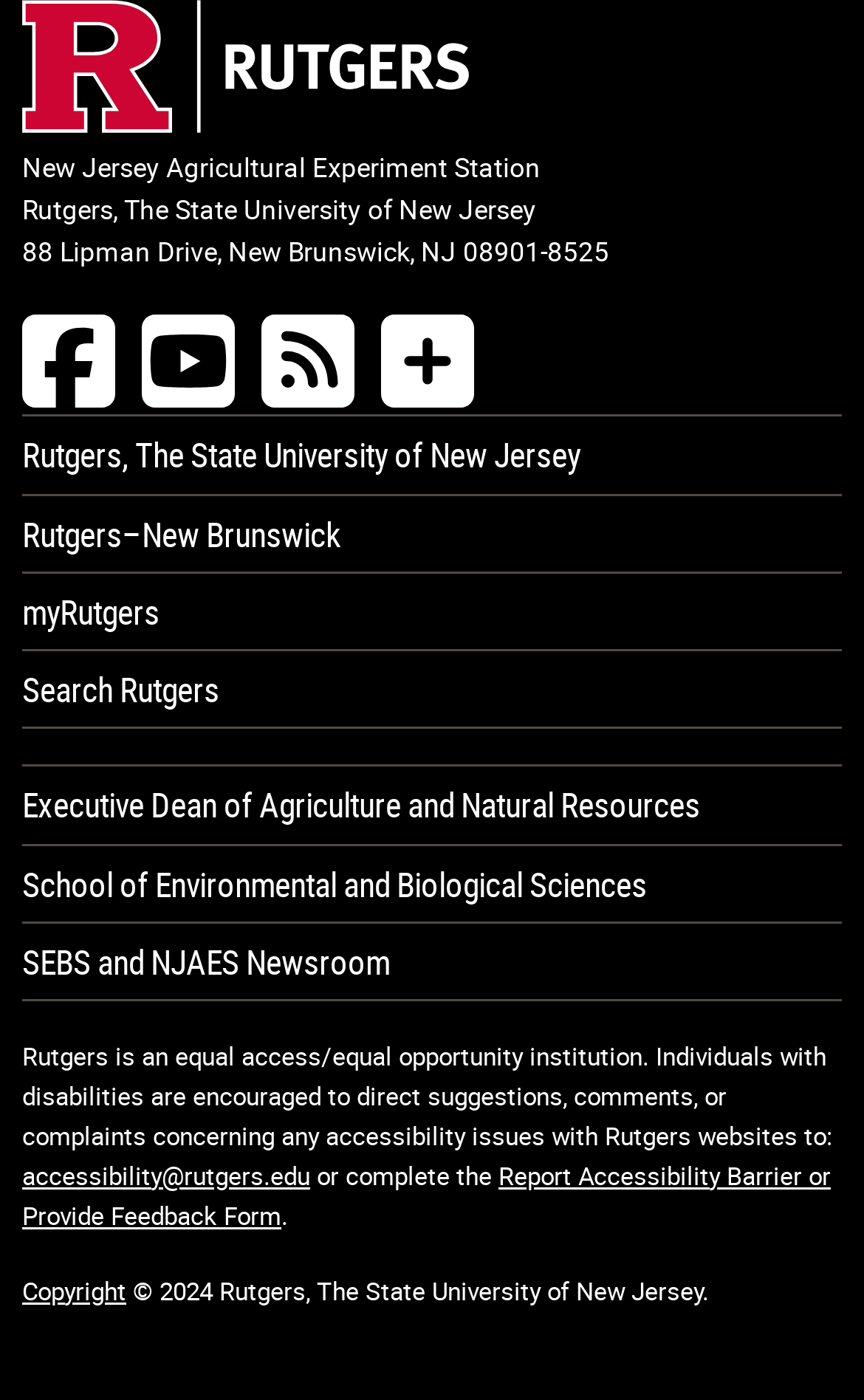Please locate the bounding box coordinates of the element's region that needs to be clicked to follow the instruction: "View SEBS and NJAES Newsroom". The bounding box coordinates should be provided as four float numbers between 0 and 1, i.e., [left, top, right, bottom].

[0.026, 0.659, 0.974, 0.714]